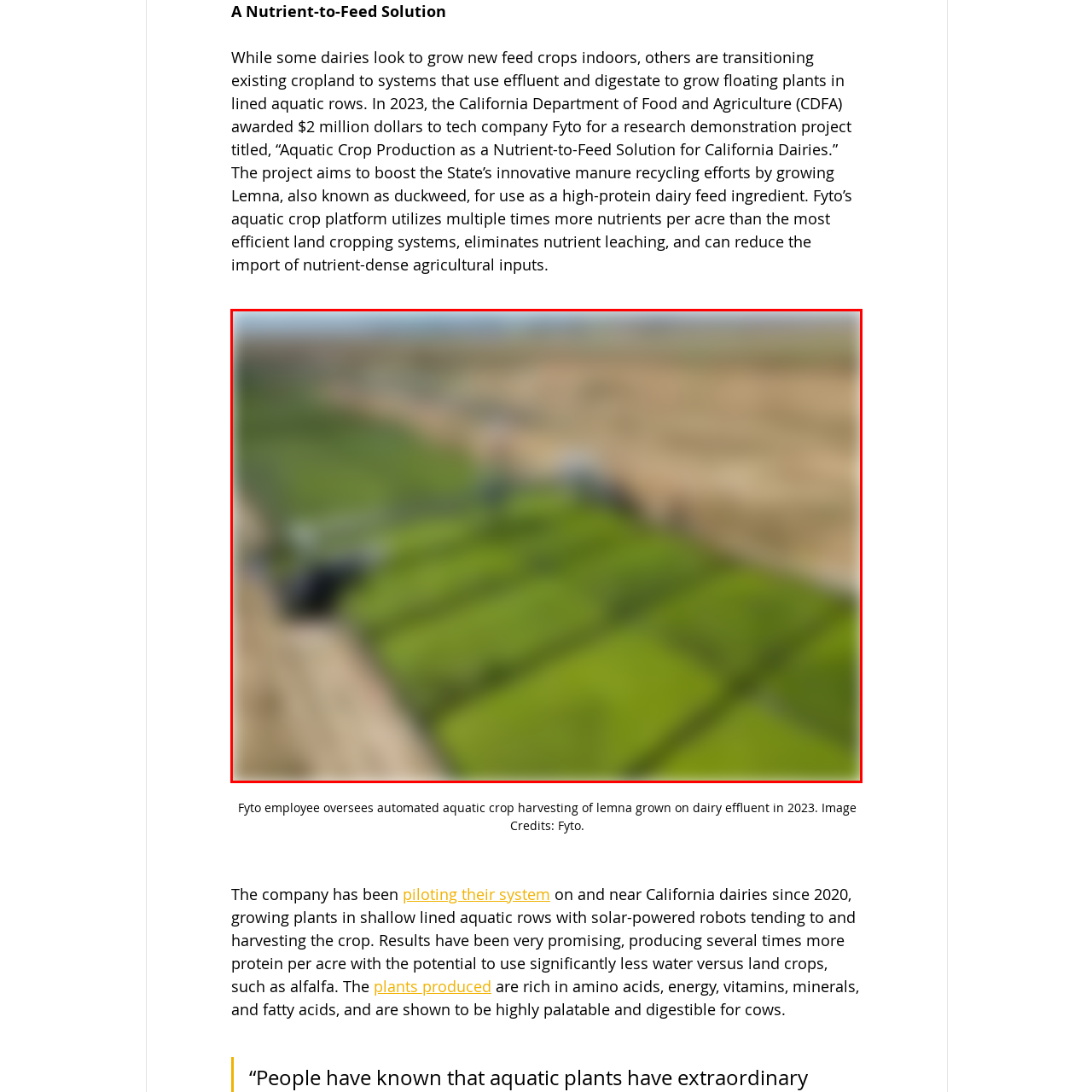Generate a detailed caption for the image within the red outlined area.

The image captures an innovative agricultural setup where an employee from Fyto oversees the automated harvesting of lemna, commonly known as duckweed. This sustainable farming technique is being developed on dairy effluent in California, aiming to create a nutrient-rich feed for dairy cattle. The lush green rows of aquatic plants are grown in well-organized, lined beds, showcasing a modern approach to utilizing waste and maximizing nutrient efficiency. This pioneering project aligns with California's ongoing efforts to enhance manure recycling practices, reflecting a significant advancement in sustainable dairy farming as part of the state's initiatives in 2023.